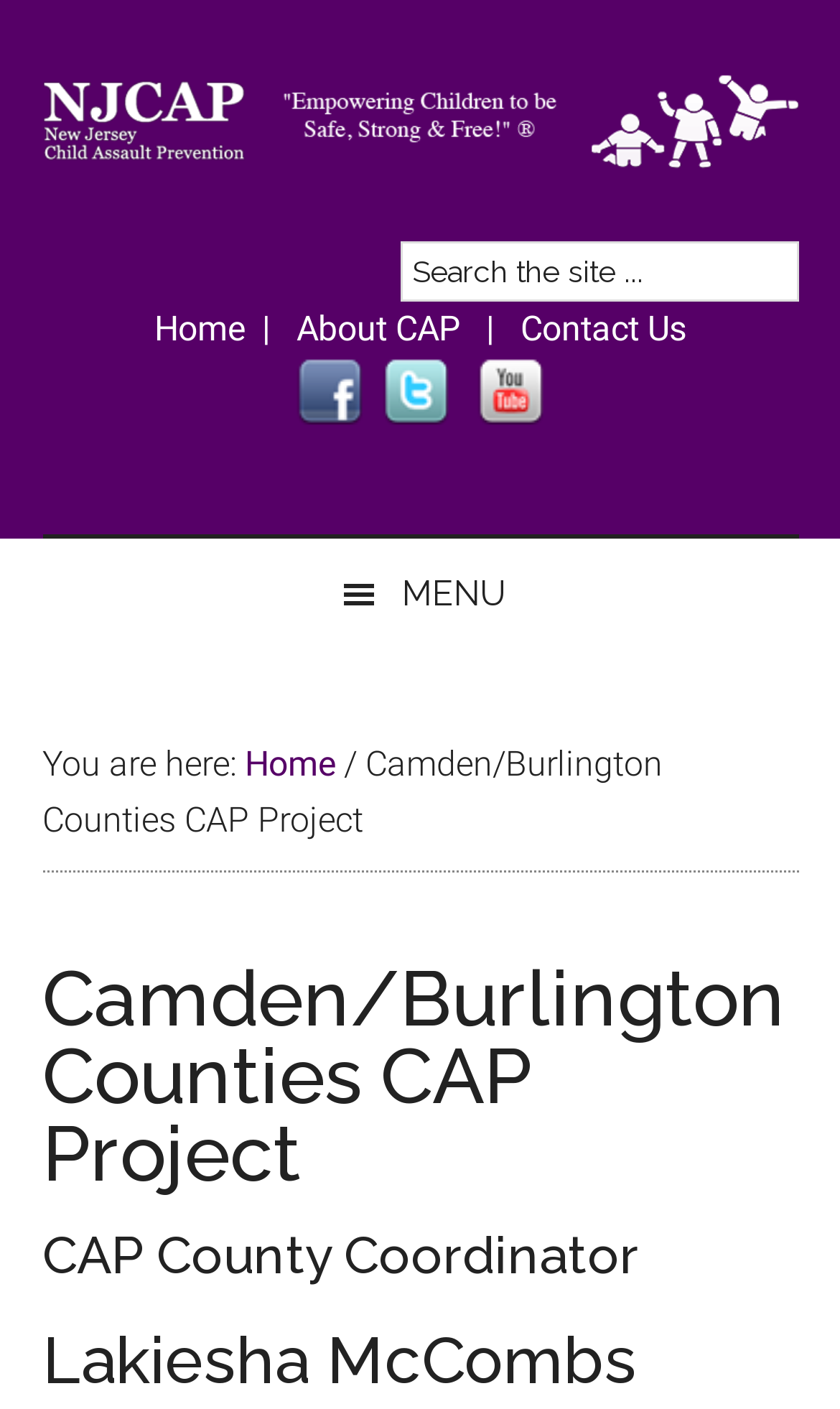Identify the bounding box coordinates for the element that needs to be clicked to fulfill this instruction: "Contact Us". Provide the coordinates in the format of four float numbers between 0 and 1: [left, top, right, bottom].

[0.578, 0.219, 0.817, 0.248]